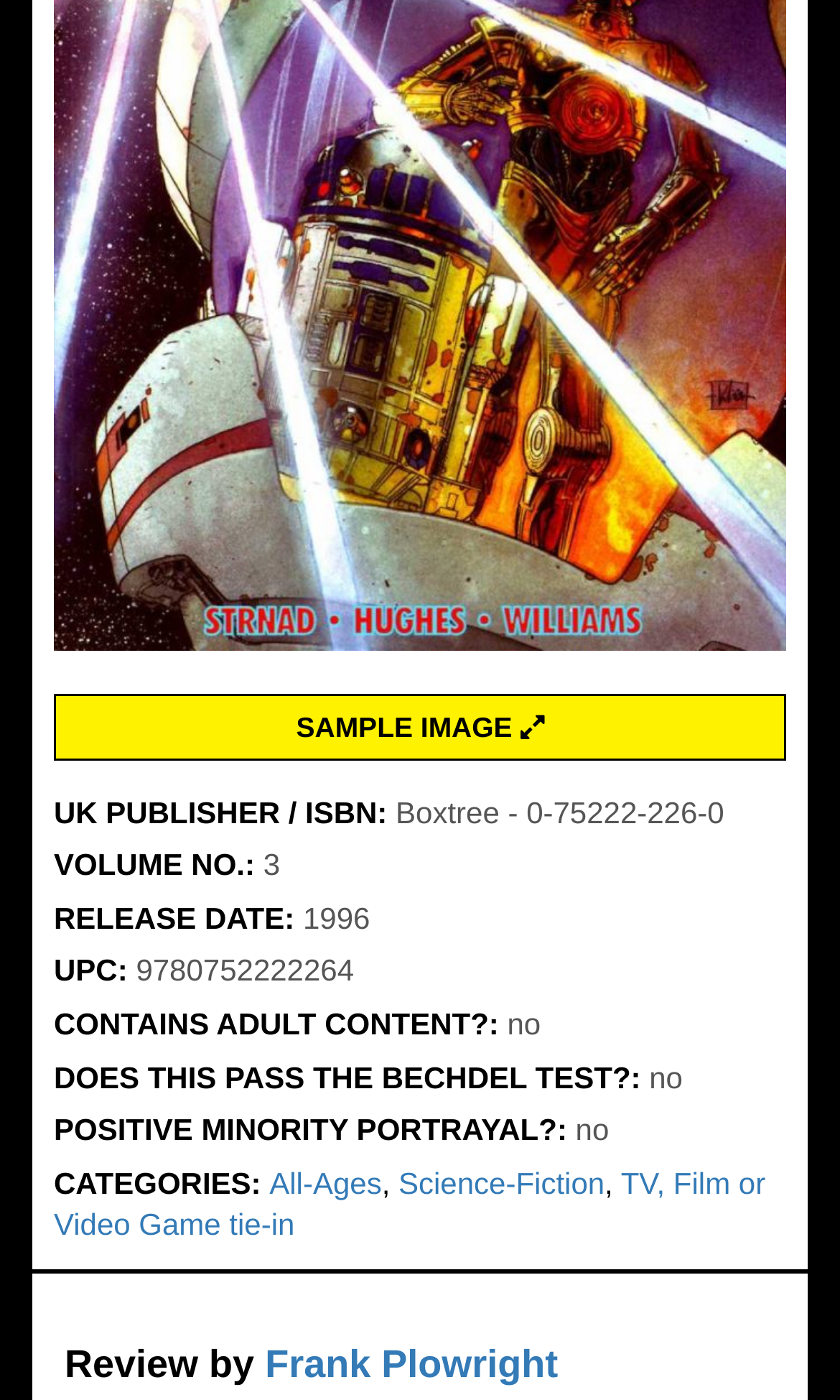Answer succinctly with a single word or phrase:
What is the publisher of the book?

Boxtree